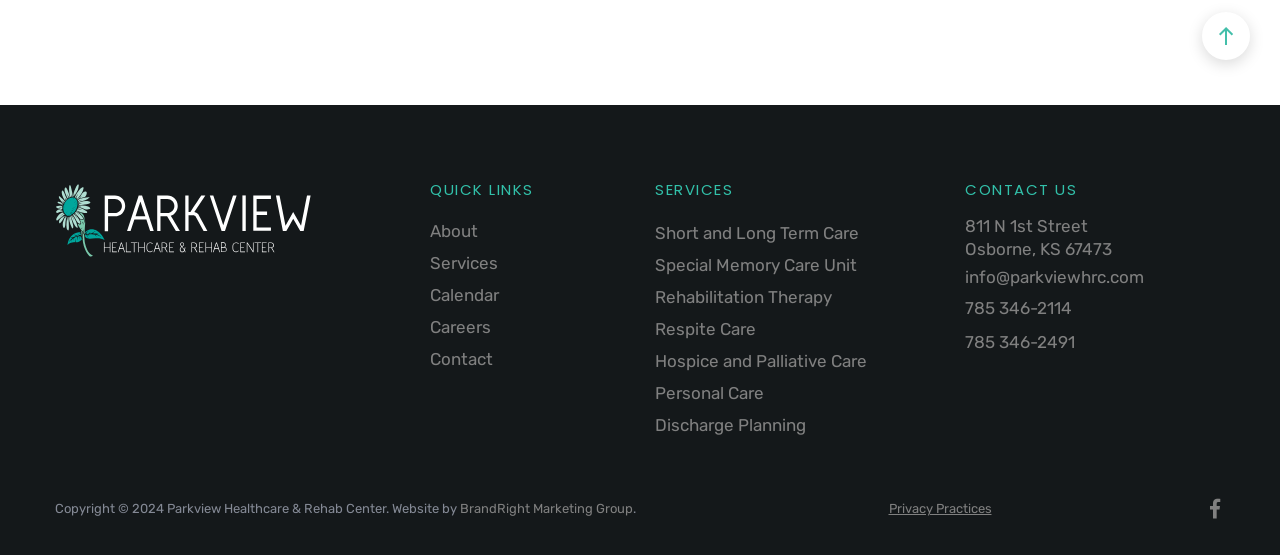Kindly provide the bounding box coordinates of the section you need to click on to fulfill the given instruction: "Click on About".

[0.336, 0.398, 0.373, 0.434]